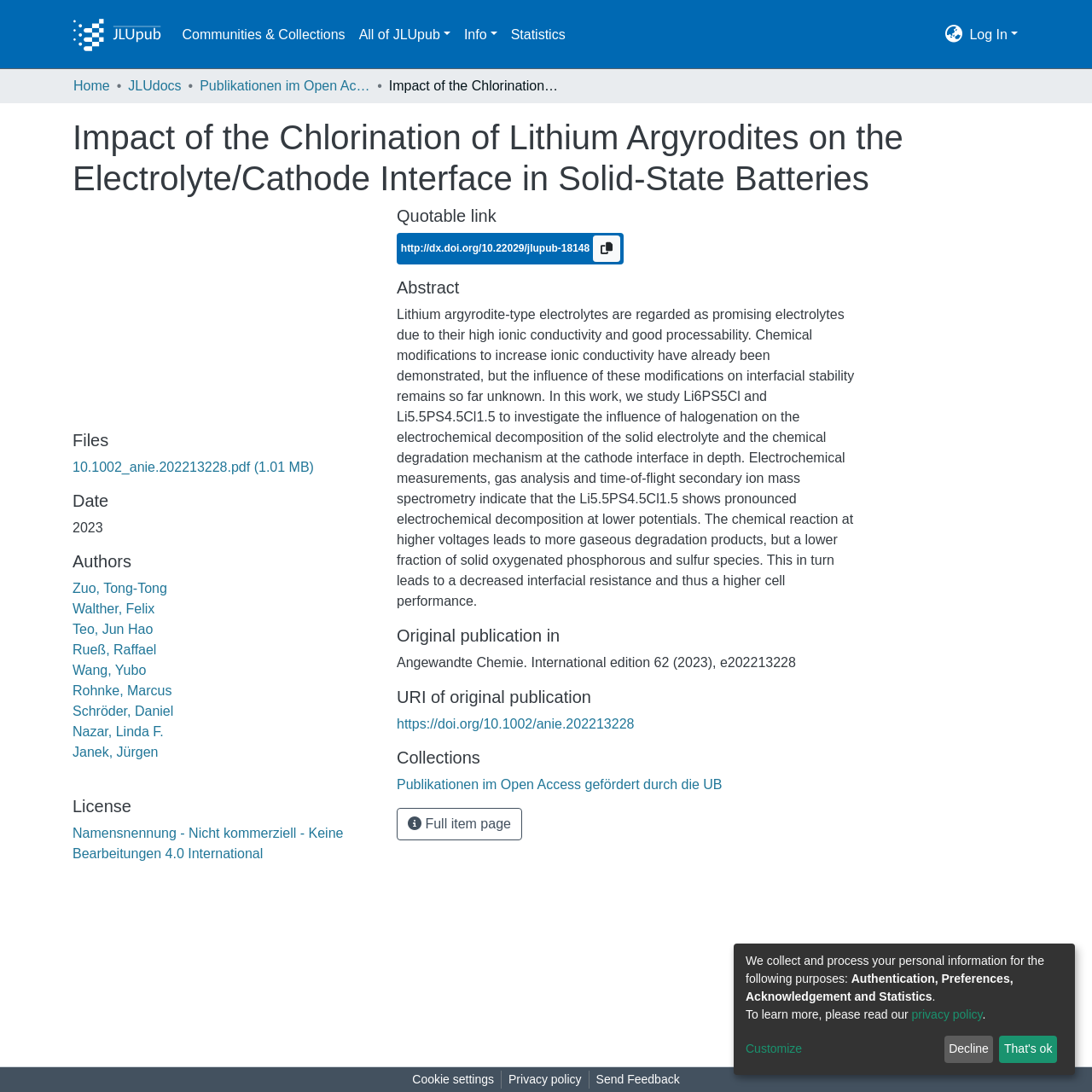Please predict the bounding box coordinates of the element's region where a click is necessary to complete the following instruction: "Copy the quotable link". The coordinates should be represented by four float numbers between 0 and 1, i.e., [left, top, right, bottom].

[0.543, 0.216, 0.568, 0.24]